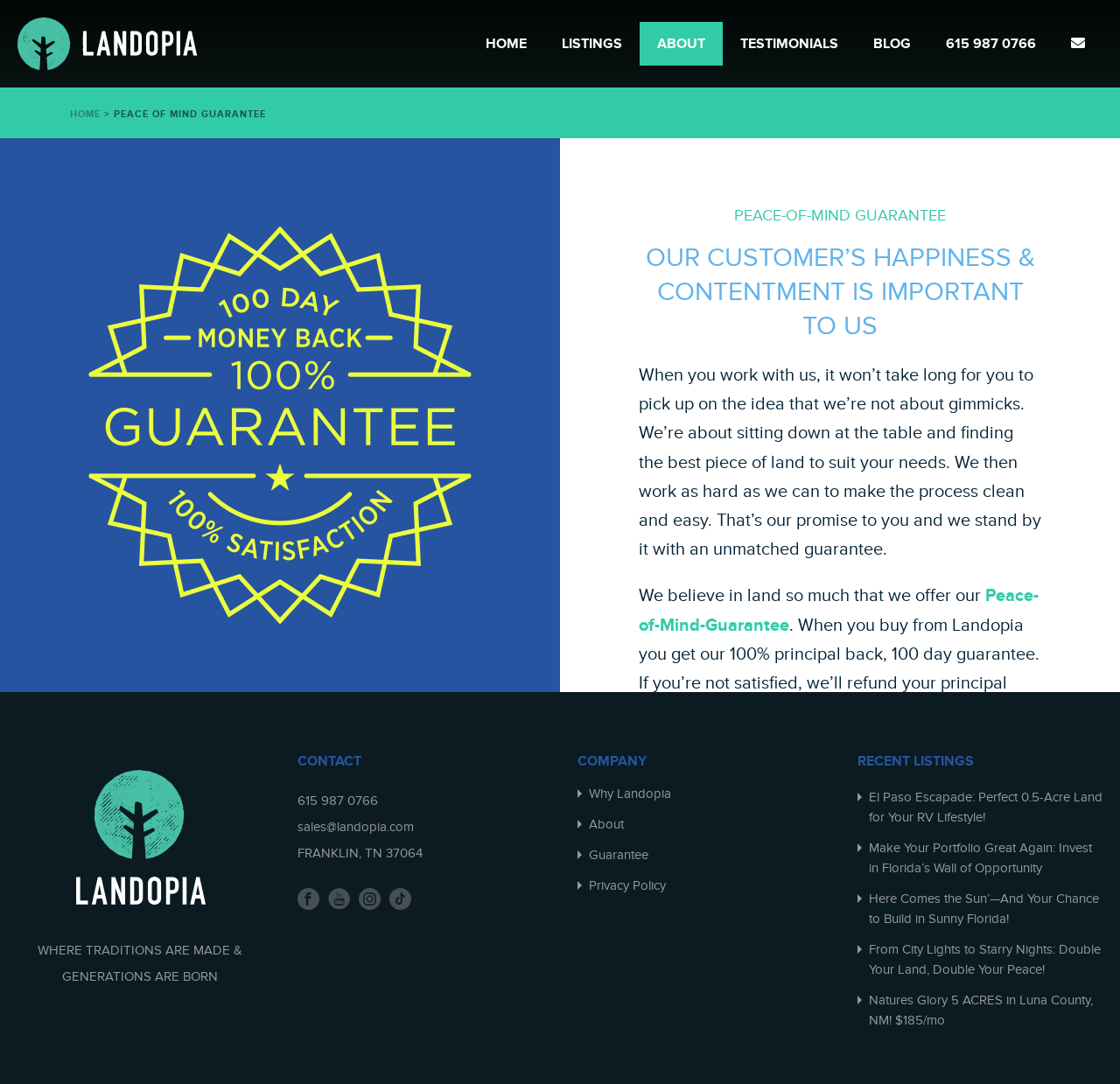What is the company name?
Answer briefly with a single word or phrase based on the image.

Landopia